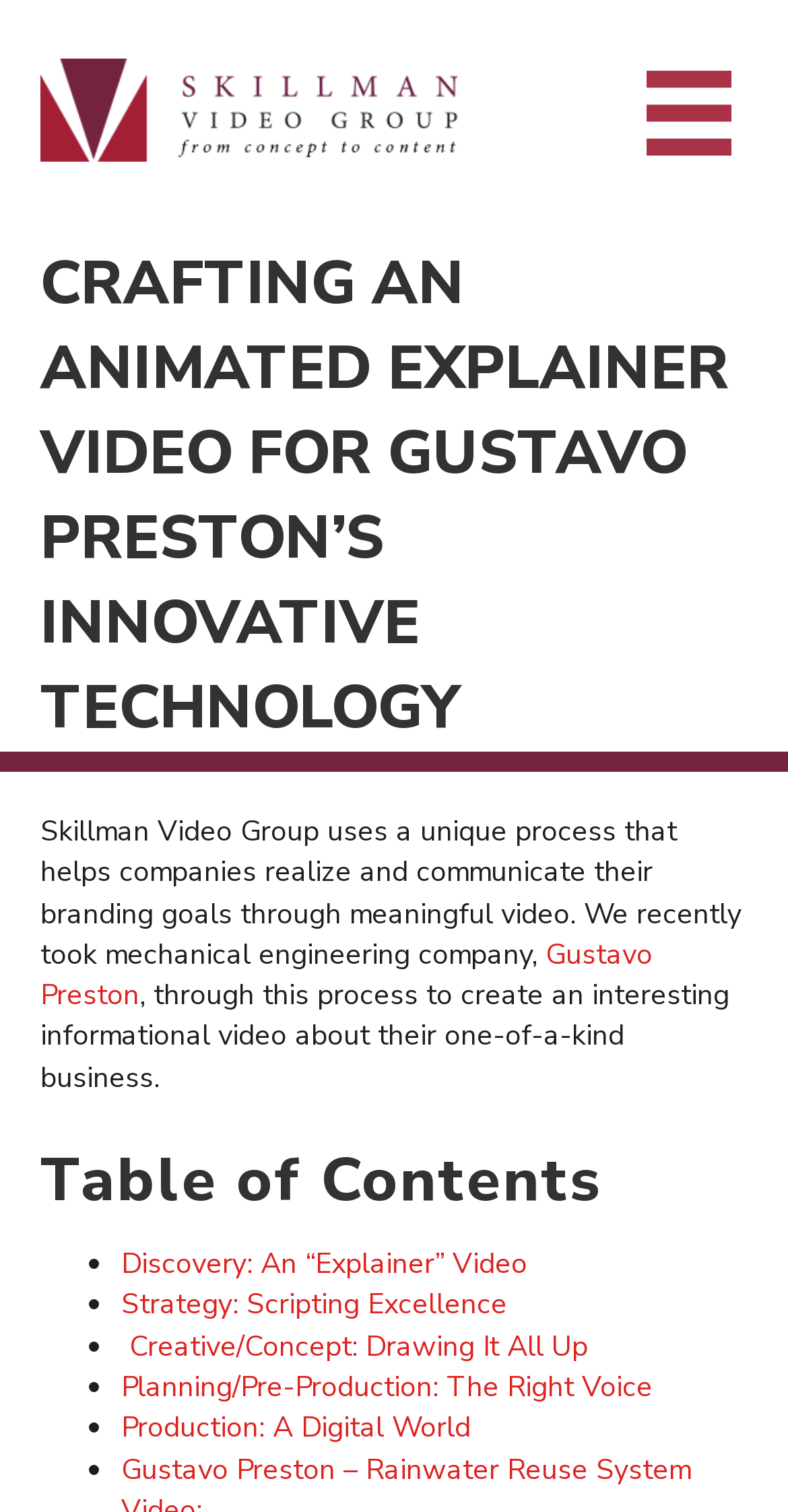Give a one-word or short phrase answer to this question: 
What is the purpose of Skillman Video Group's process?

To help companies realize and communicate their branding goals